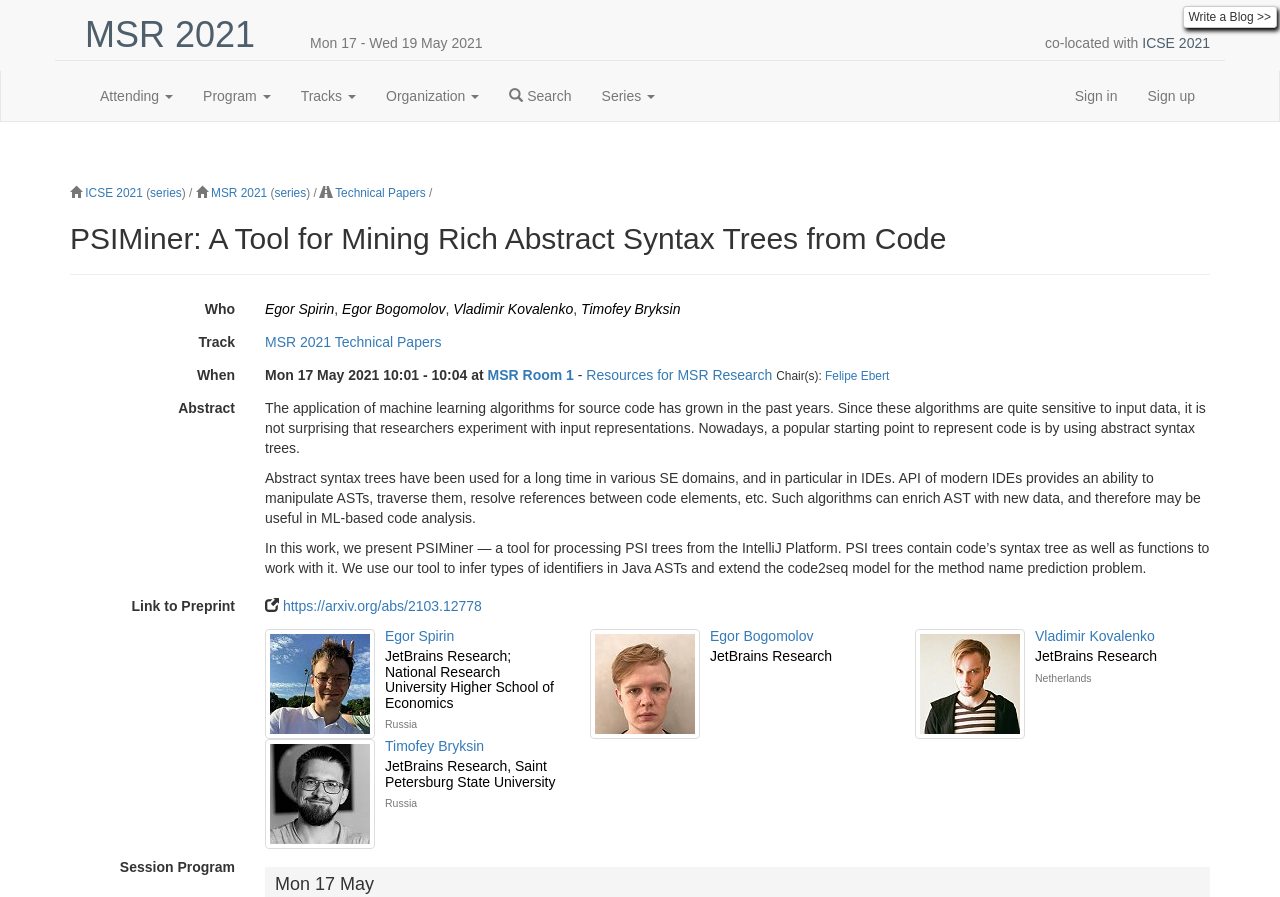Please identify the bounding box coordinates of the element that needs to be clicked to perform the following instruction: "Search for something using the ' Search' button".

[0.386, 0.079, 0.458, 0.135]